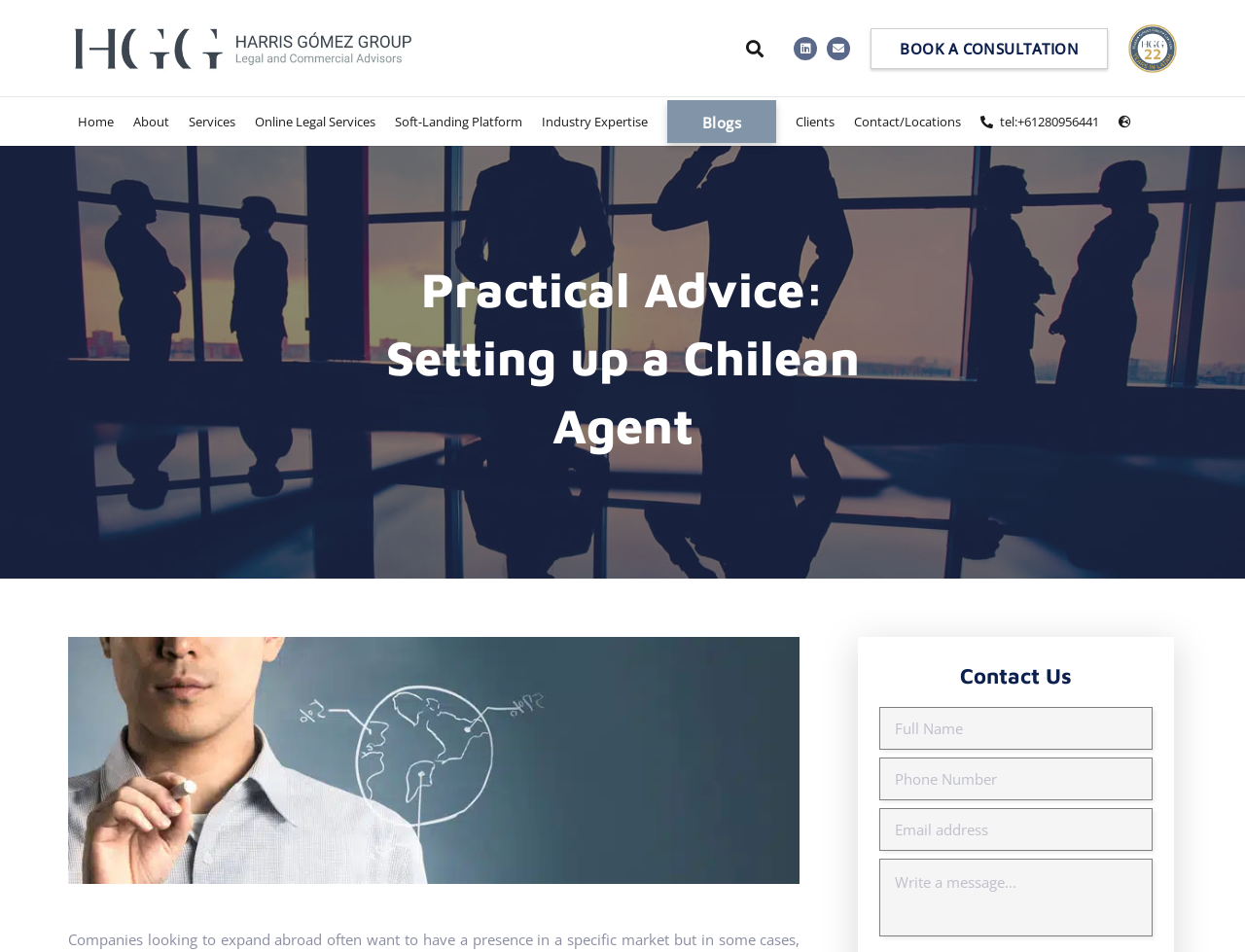Determine the bounding box coordinates for the area you should click to complete the following instruction: "Go to the 'Home' page".

[0.055, 0.102, 0.099, 0.153]